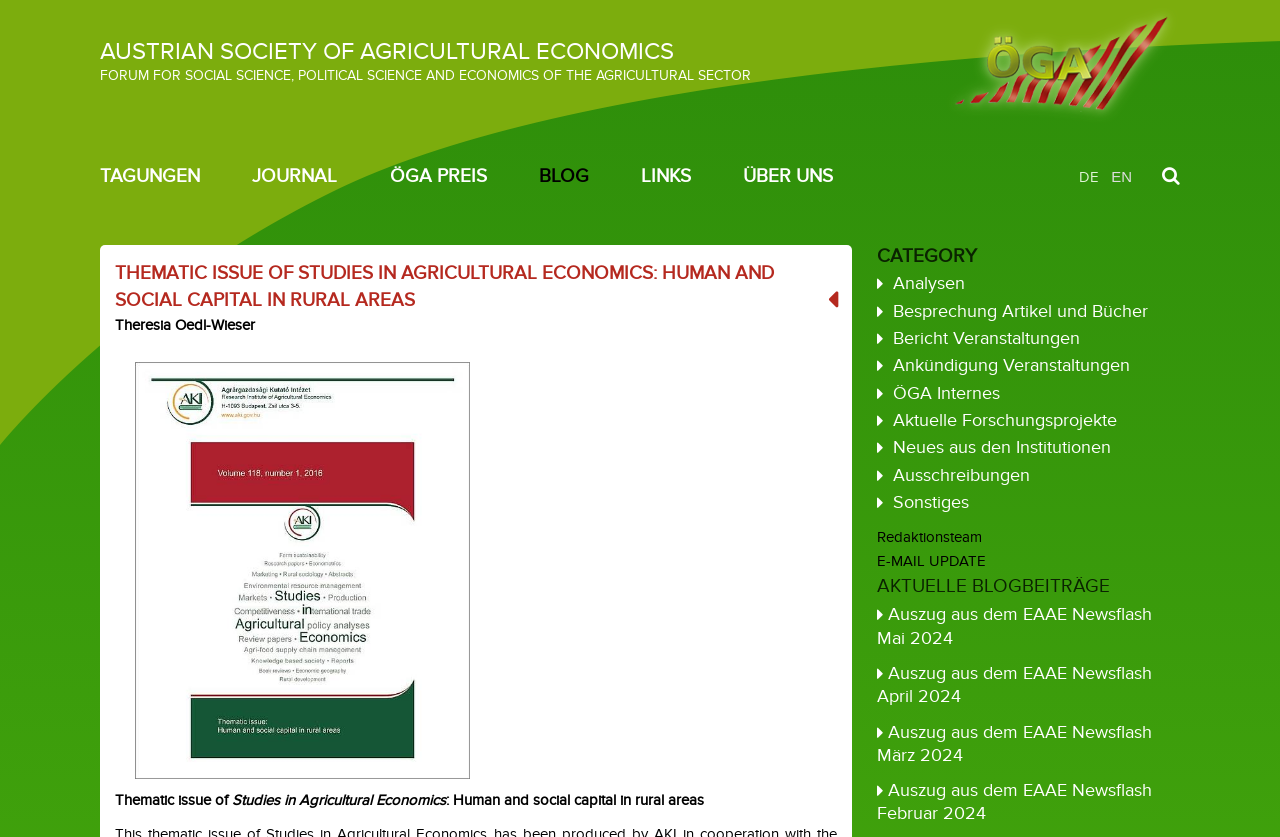Please identify the bounding box coordinates of the clickable area that will allow you to execute the instruction: "View the ÖGA Preis page".

[0.304, 0.2, 0.38, 0.222]